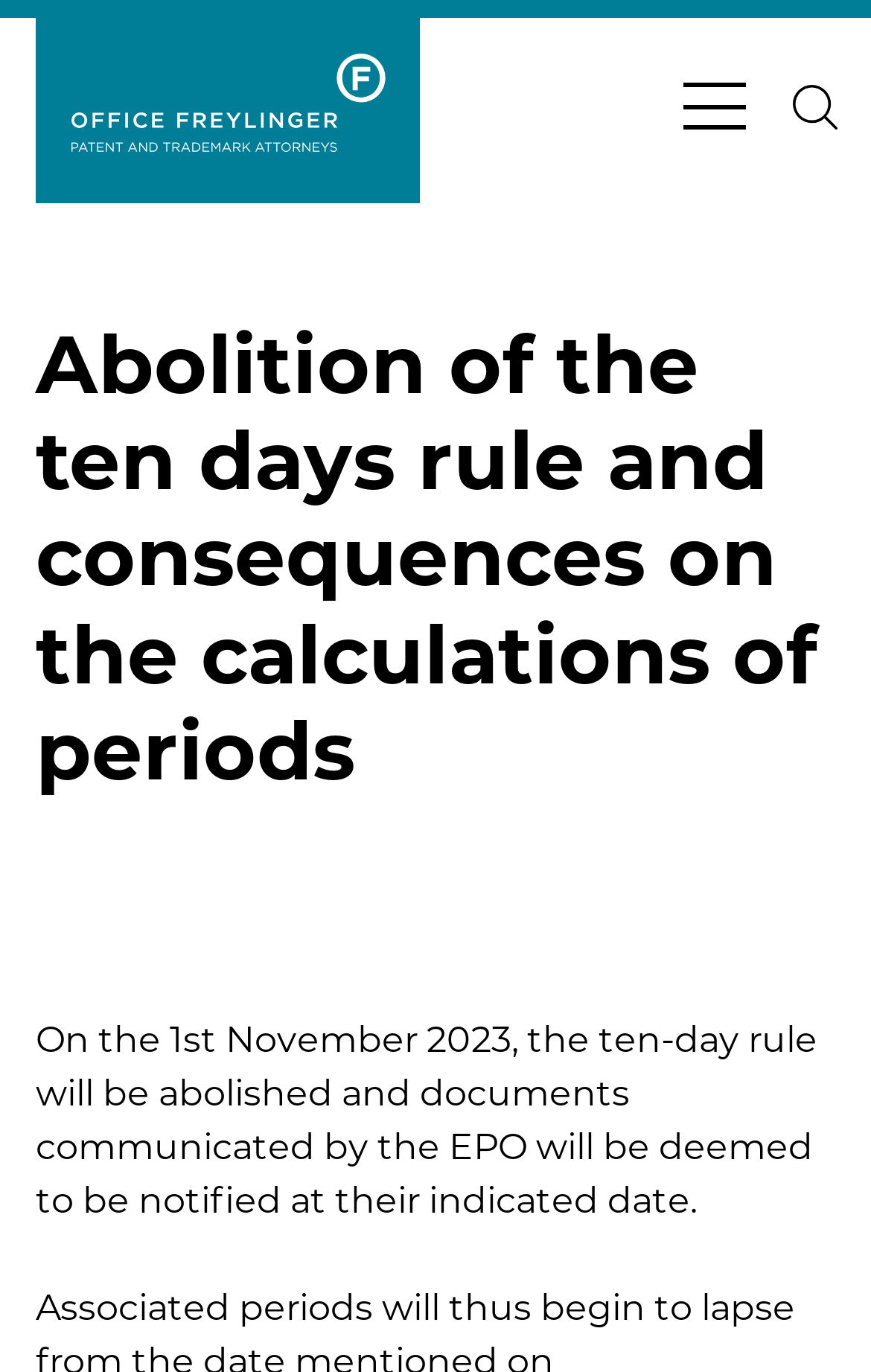What will happen to documents communicated by the EPO on November 1st, 2023?
Provide a short answer using one word or a brief phrase based on the image.

Deemed to be notified at their indicated date